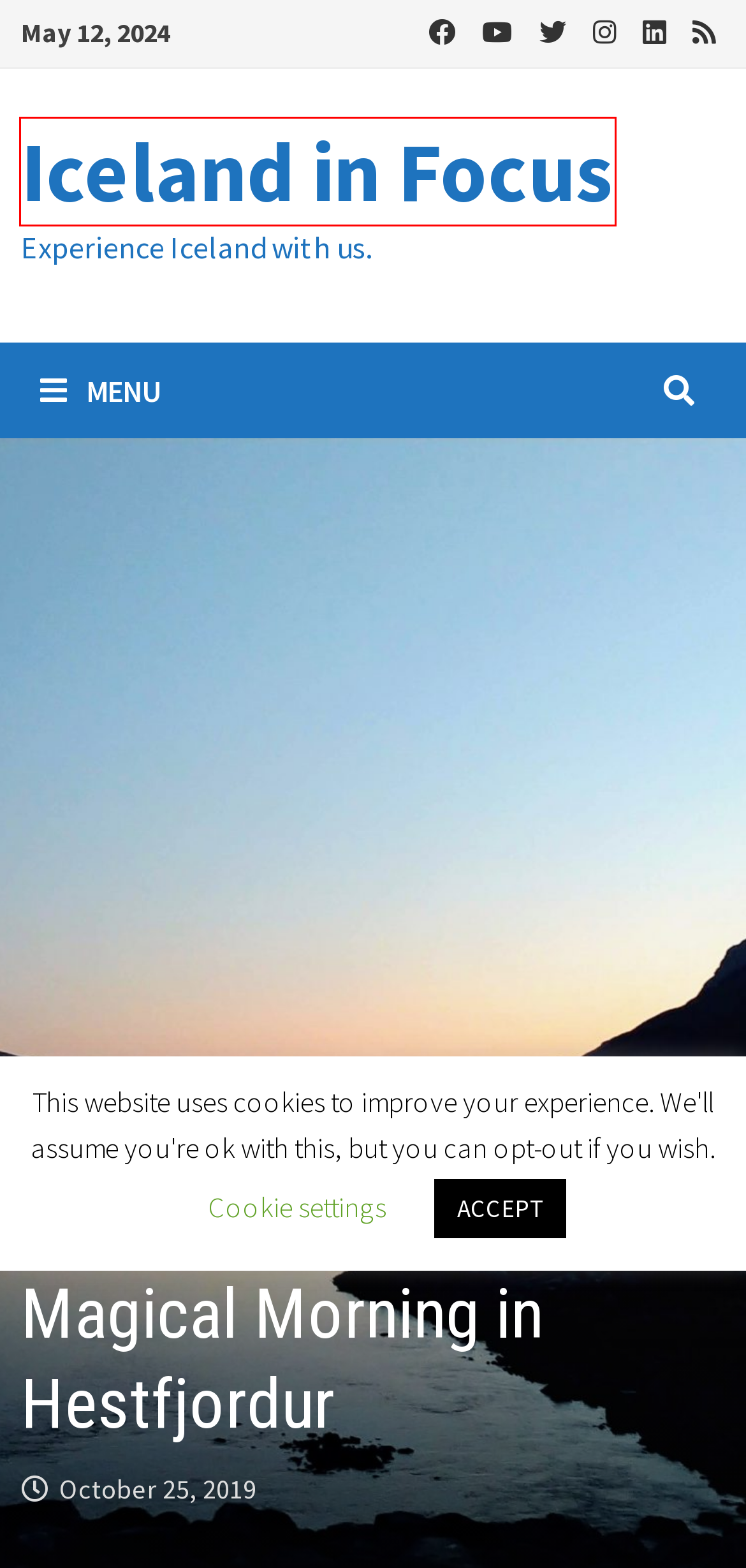You have a screenshot of a webpage with a red bounding box around an element. Identify the webpage description that best fits the new page that appears after clicking the selected element in the red bounding box. Here are the candidates:
A. East – Iceland in Focus
B. Reykjavik – Iceland in Focus
C. Westfjords – Iceland in Focus
D. Places We Love – Iceland in Focus
E. Iceland In Focus Photo Gallery 2019 – Iceland in Focus
F. Iceland in Focus
G. Iceland in Focus – Experience Iceland with us.
H. Reykjavík Area Peacefulness and Beauty – Iceland in Focus

G